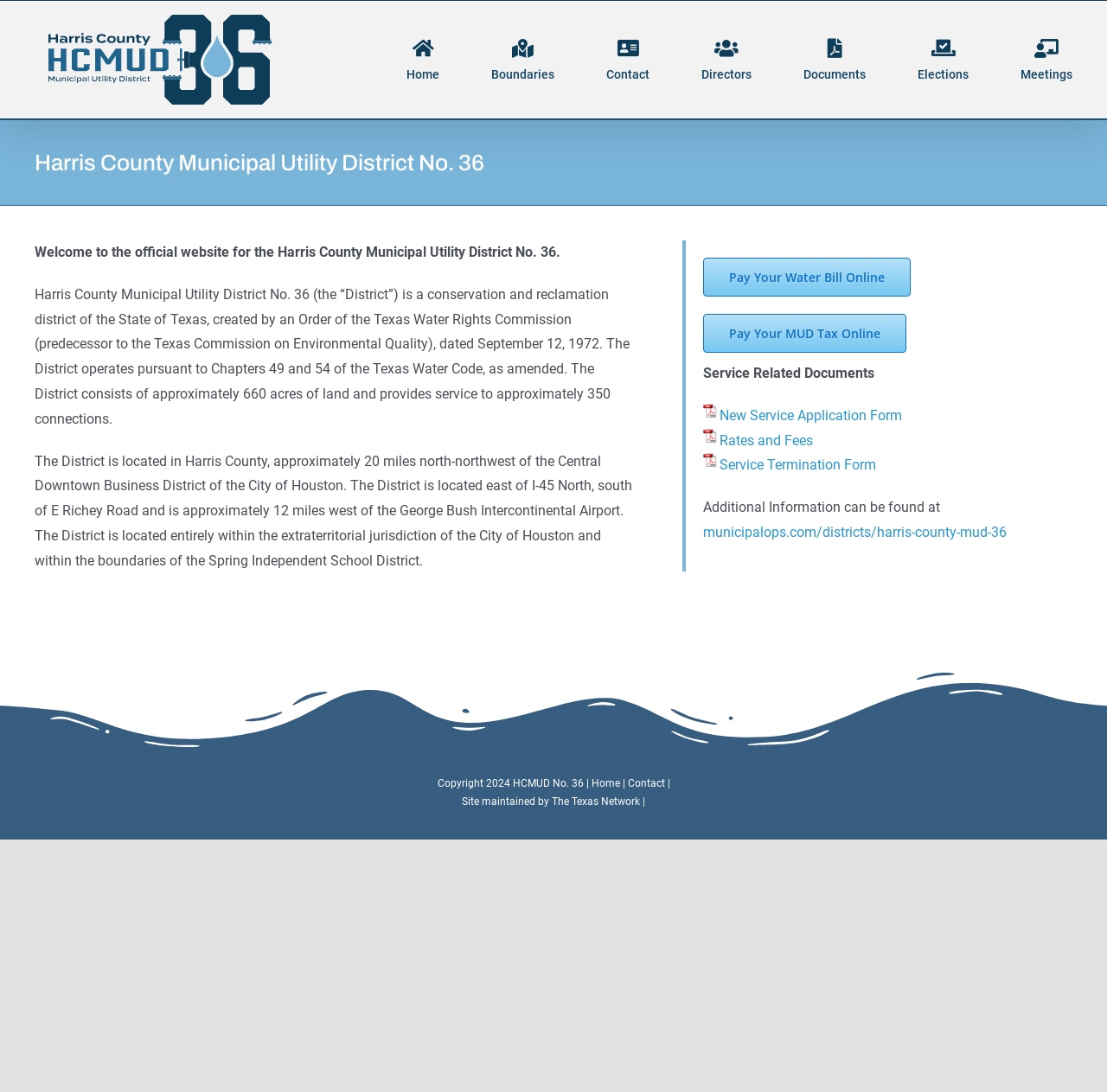Please specify the bounding box coordinates of the clickable section necessary to execute the following command: "Go to Boundaries page".

[0.444, 0.004, 0.501, 0.105]